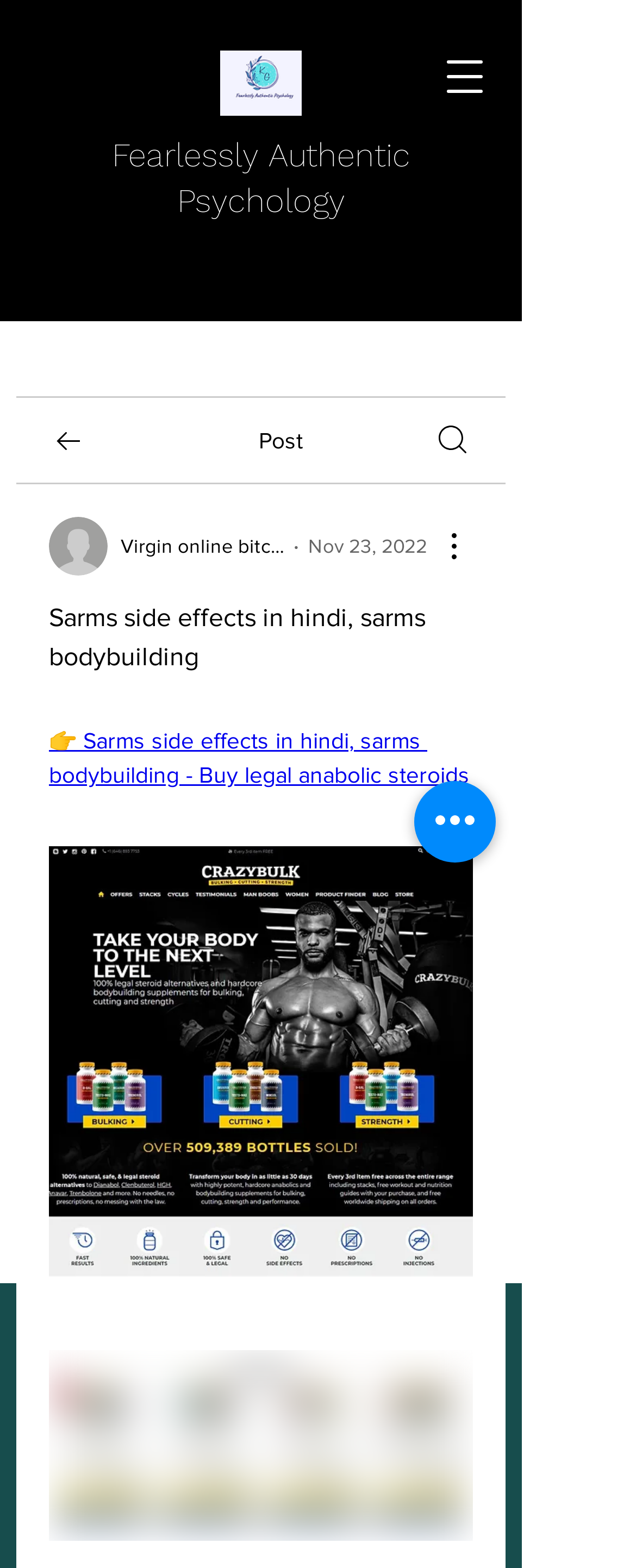Please predict the bounding box coordinates (top-left x, top-left y, bottom-right x, bottom-right y) for the UI element in the screenshot that fits the description: aria-label="Quick actions"

None